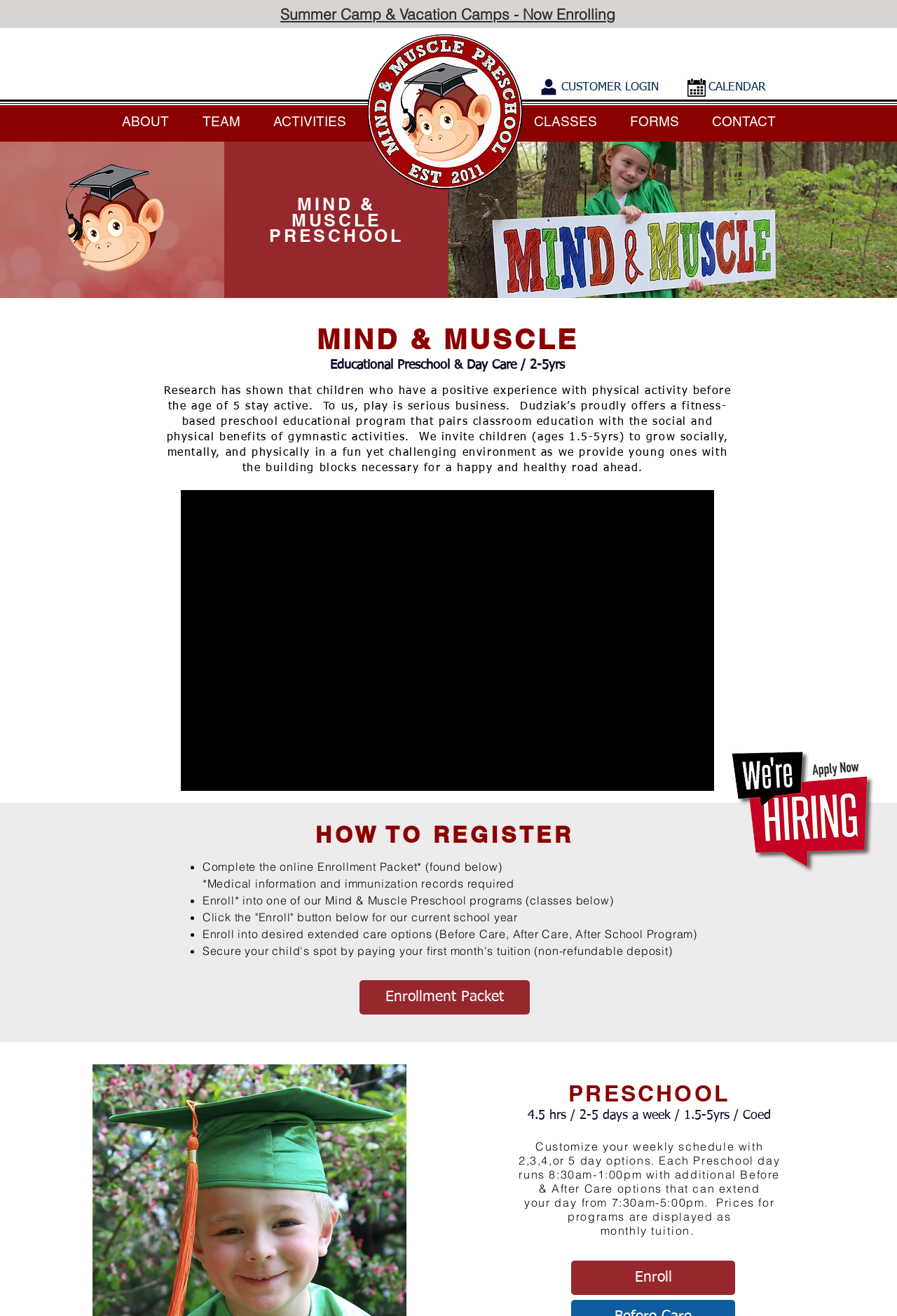Please identify the bounding box coordinates of the region to click in order to complete the given instruction: "Enroll in a preschool program". The coordinates should be four float numbers between 0 and 1, i.e., [left, top, right, bottom].

[0.637, 0.958, 0.82, 0.984]